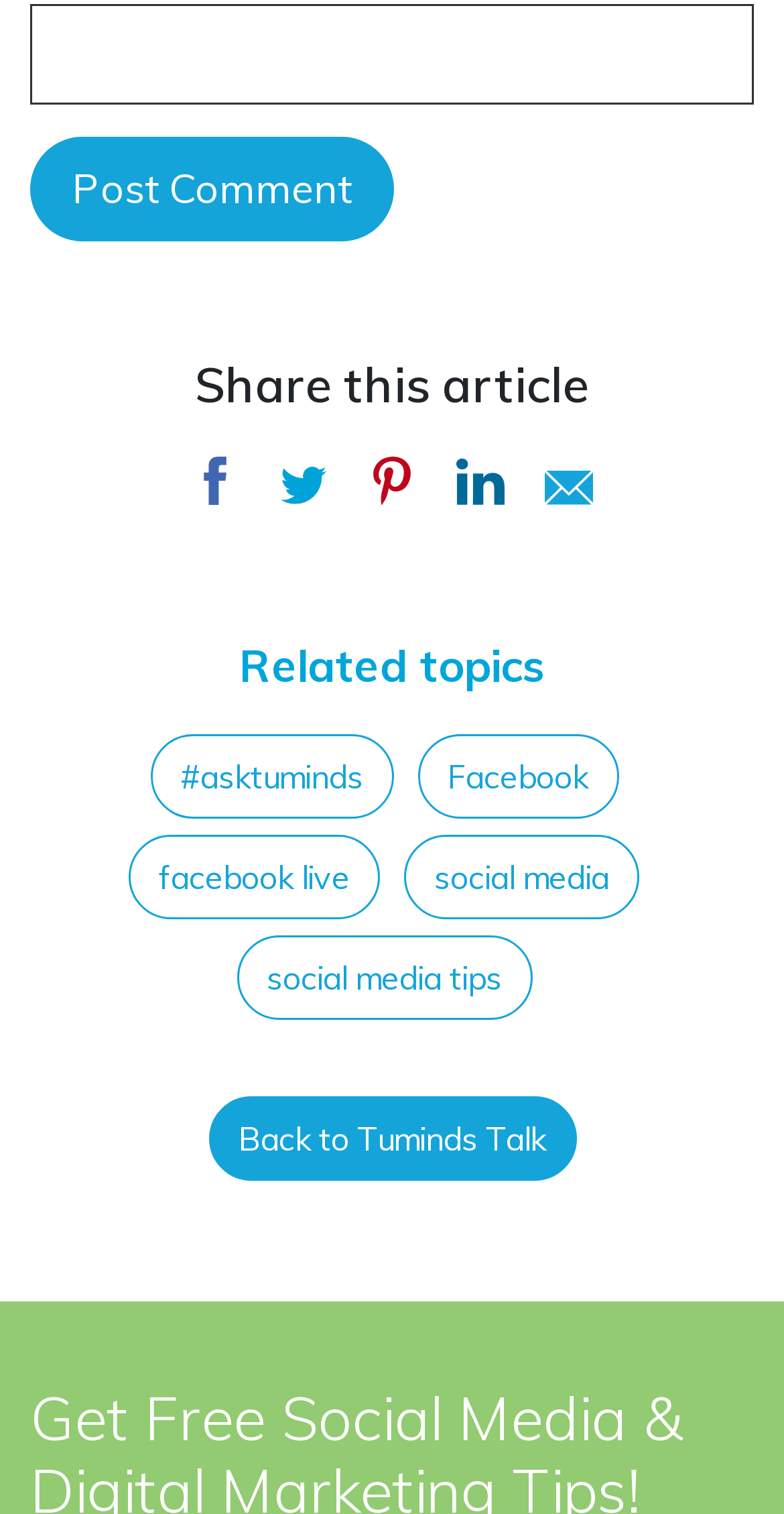What is the purpose of the button?
Please answer the question with a single word or phrase, referencing the image.

Post Comment